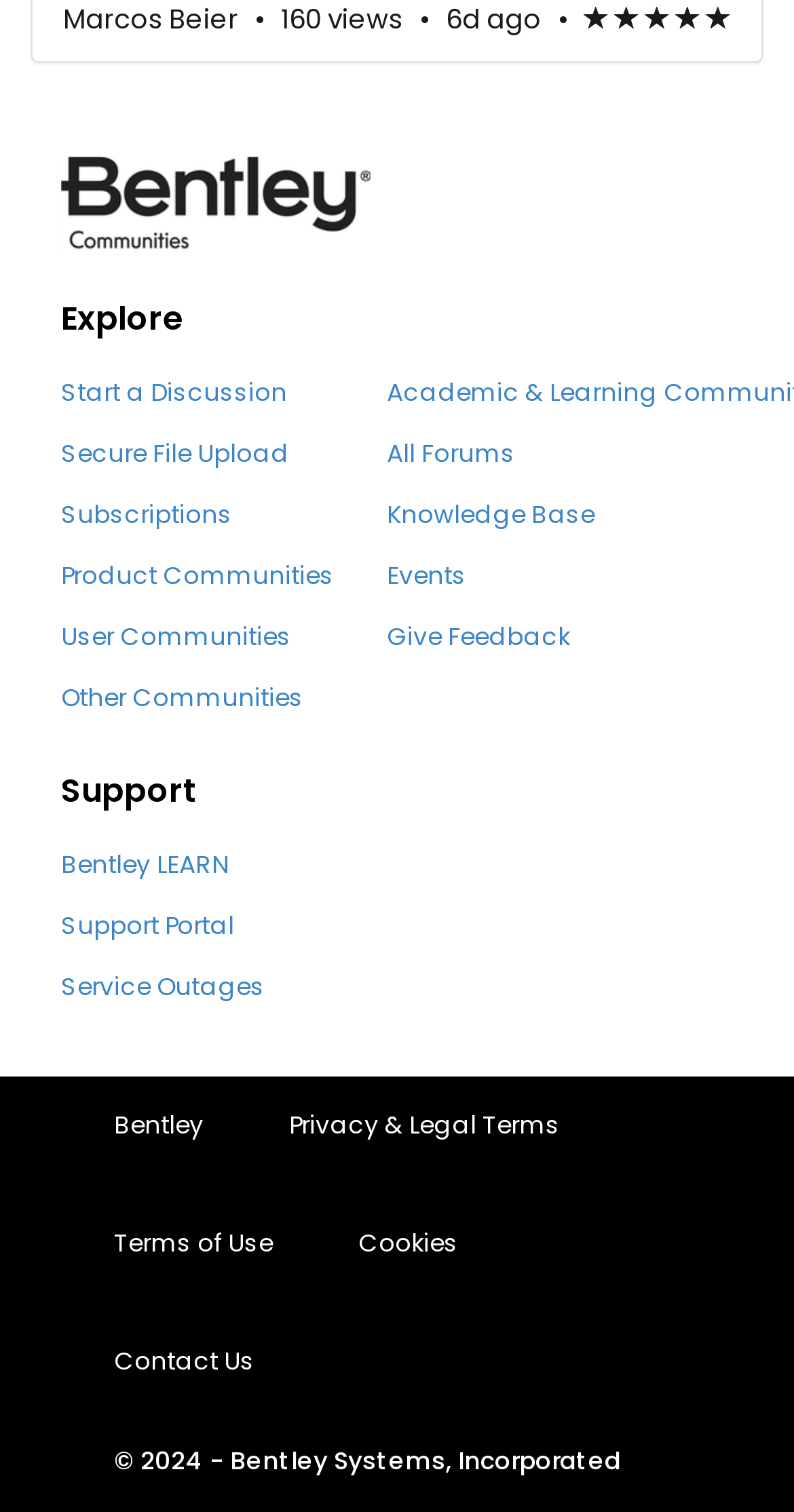Based on the provided description, "Other Communities", find the bounding box of the corresponding UI element in the screenshot.

[0.077, 0.45, 0.382, 0.473]